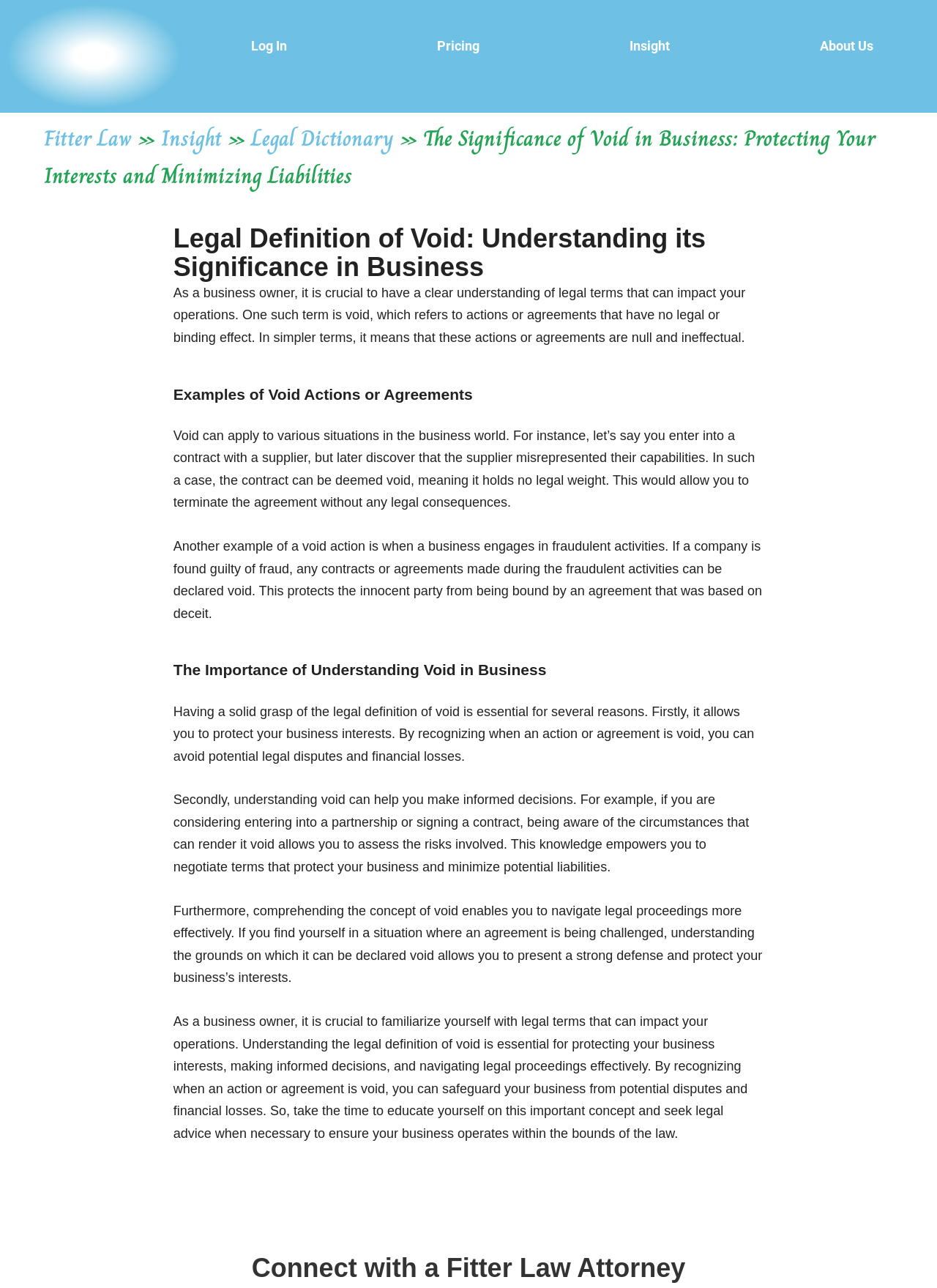Please answer the following query using a single word or phrase: 
What happens if a supplier misrepresents their capabilities?

Contract can be deemed void